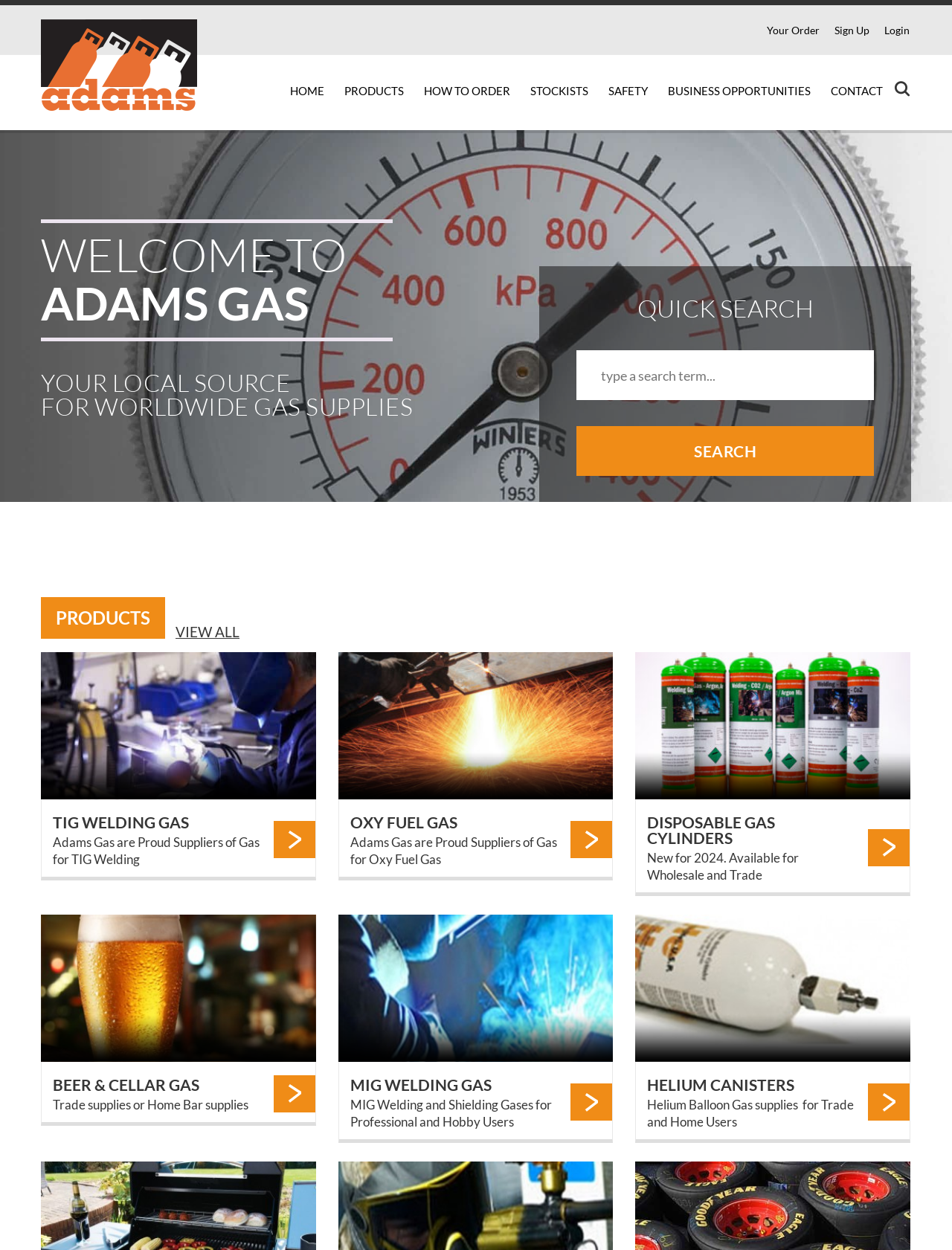Determine the bounding box for the UI element as described: "How to order". The coordinates should be represented as four float numbers between 0 and 1, formatted as [left, top, right, bottom].

[0.445, 0.068, 0.536, 0.083]